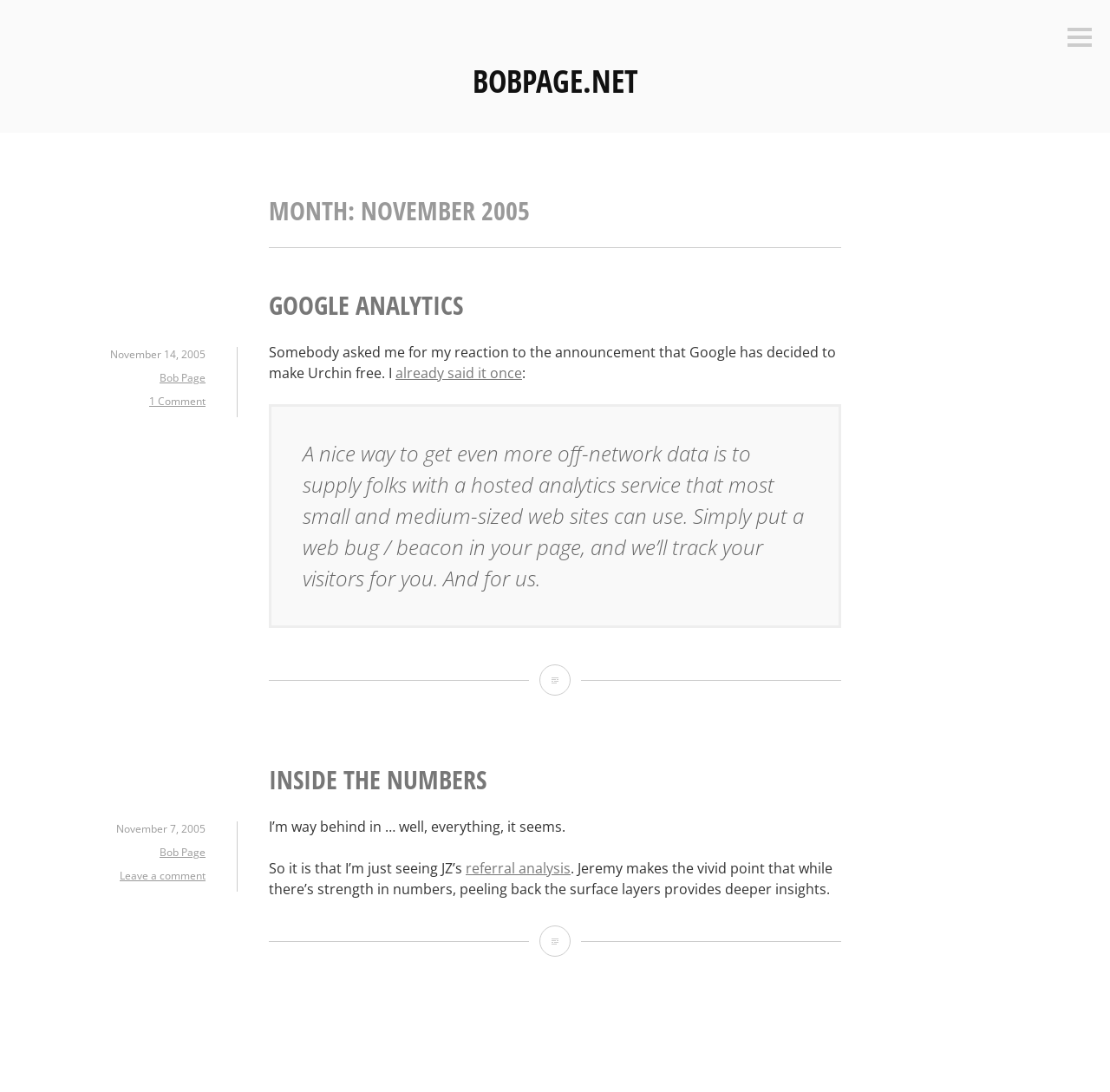Generate a thorough caption detailing the webpage content.

The webpage is titled "November 2005 – bobpage.net" and has a prominent heading "BOBPAGE.NET" at the top, which is also a link. To the top-right, there is a button labeled "Sidebar". 

Below the heading, there is a main section that occupies most of the page. It is divided into two articles. The first article has a header "MONTH: NOVEMBER 2005" and contains a heading "GOOGLE ANALYTICS" with a link to it. There are also links to a specific date "November 14, 2005", the author "Bob Page", and a comment count "1 Comment". The article then presents a block of text discussing Google Analytics, followed by a blockquote with a passage of text. The blockquote also contains a link to "Google Analytics". 

The second article has a header "INSIDE THE NUMBERS" and contains a heading with a link to it. There are also links to a specific date "November 7, 2005", the author "Bob Page", and a call to "Leave a comment". The article then presents a block of text discussing being behind in various tasks, followed by a mention of referral analysis with a link to it.